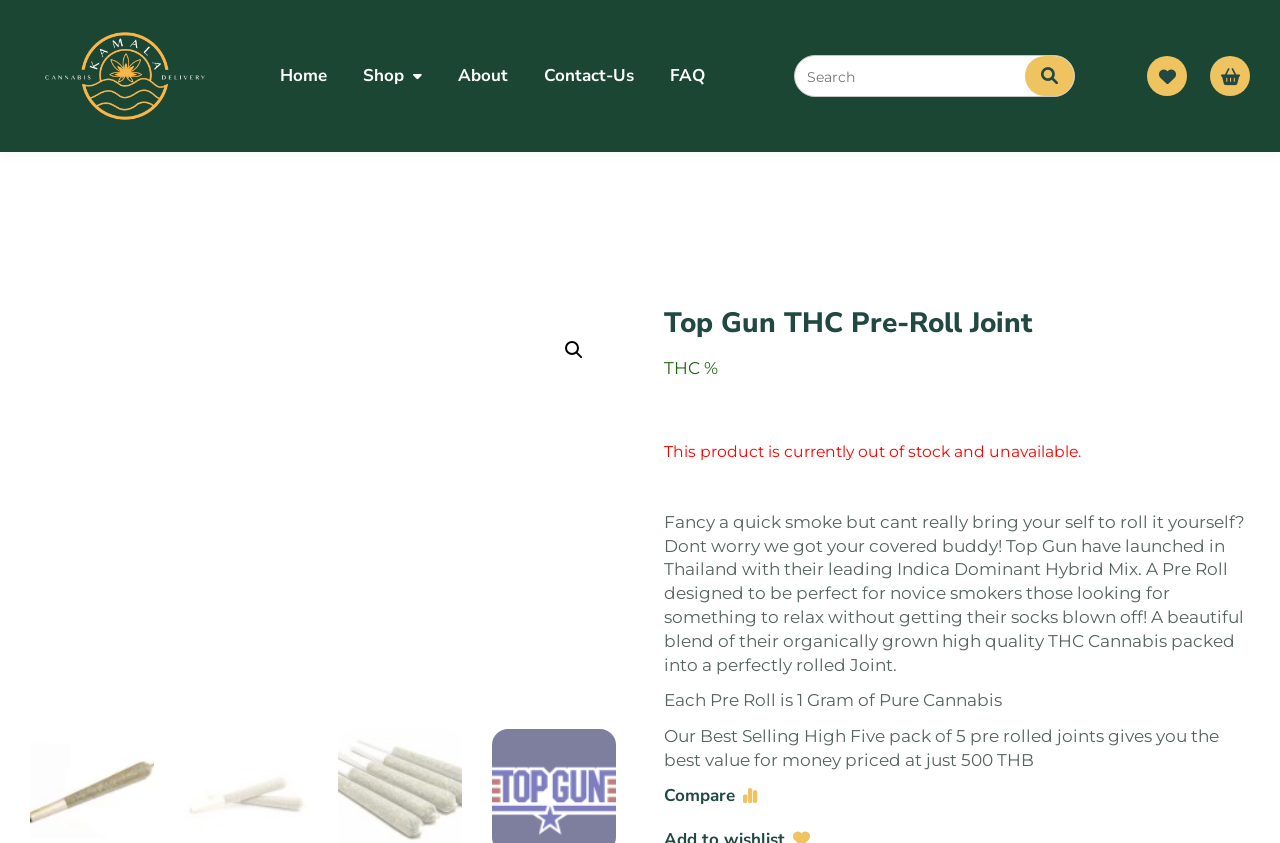Find the bounding box coordinates corresponding to the UI element with the description: "Shop". The coordinates should be formatted as [left, top, right, bottom], with values as floats between 0 and 1.

[0.284, 0.076, 0.33, 0.103]